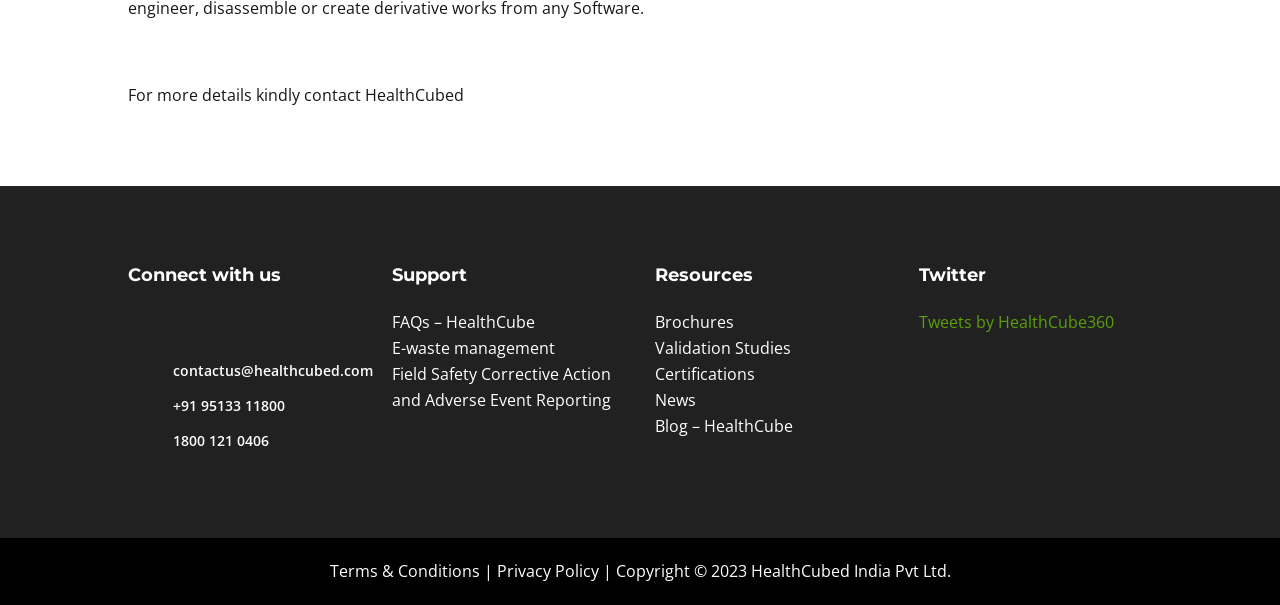Please provide a short answer using a single word or phrase for the question:
How many resources are listed on the webpage?

5